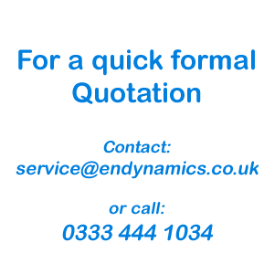Analyze the image and deliver a detailed answer to the question: What is the background color of the graphic?

The graphic has a clean and clear design, with a bold blue font used for the text. The background of the graphic is a clean white color, which provides a high contrast to the blue font and makes the text easy to read.